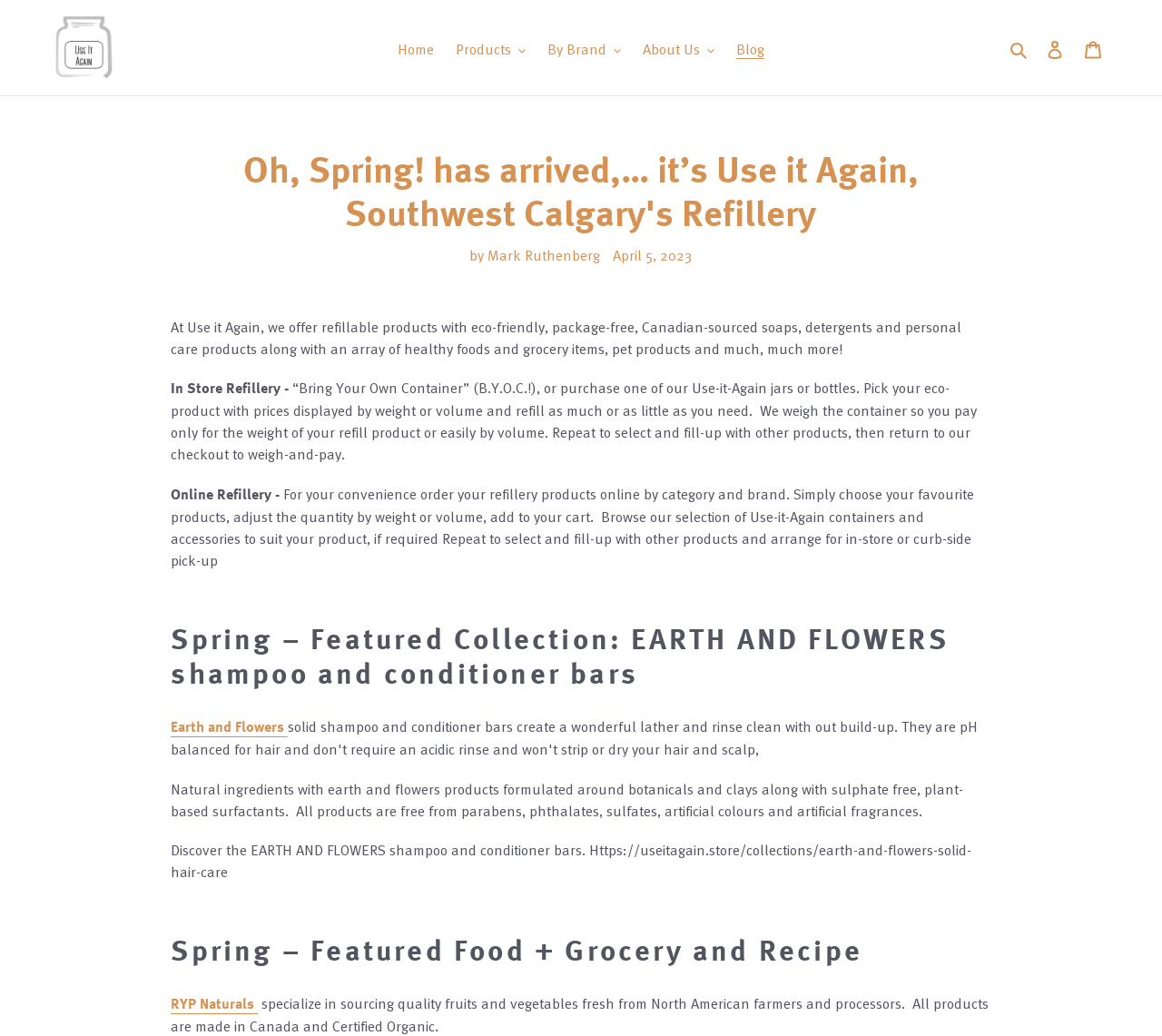Using the webpage screenshot, find the UI element described by THE TRUTH ABOUT LASIK. Provide the bounding box coordinates in the format (top-left x, top-left y, bottom-right x, bottom-right y), ensuring all values are floating point numbers between 0 and 1.

None